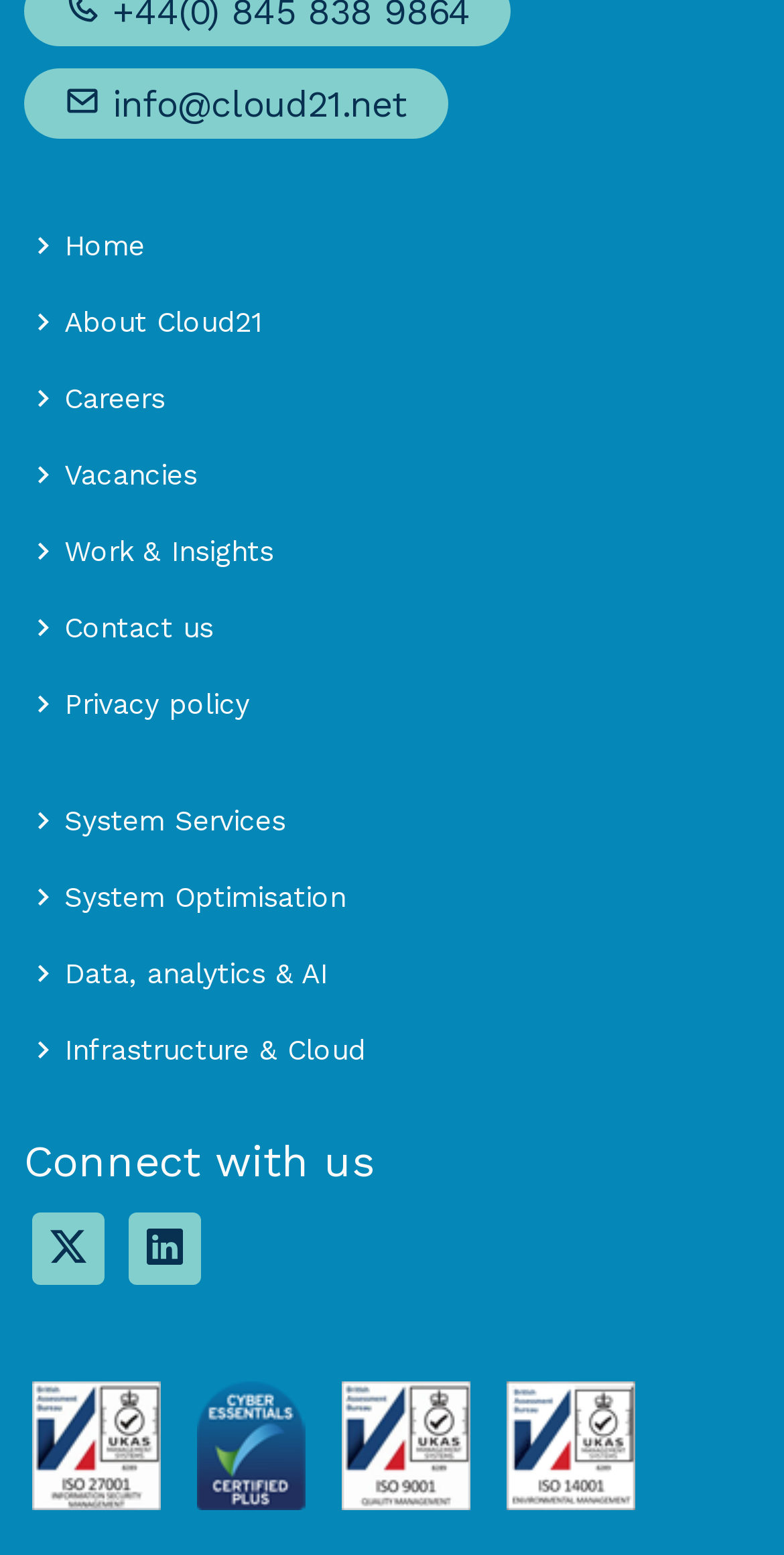What is the last link in the navigation menu?
Based on the image, provide your answer in one word or phrase.

Infrastructure & Cloud